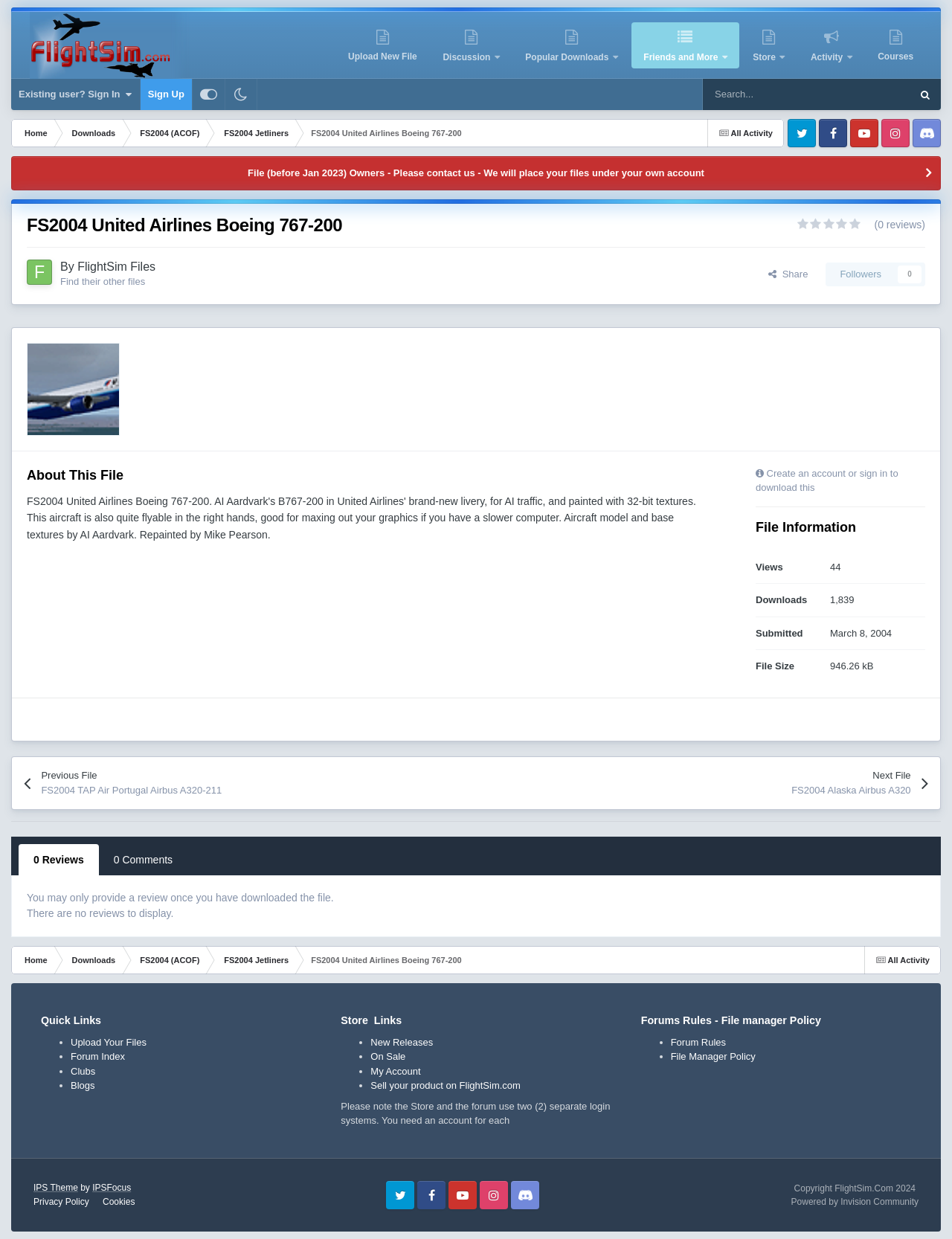Locate the bounding box coordinates of the element that should be clicked to fulfill the instruction: "Search for files".

[0.738, 0.064, 0.889, 0.089]